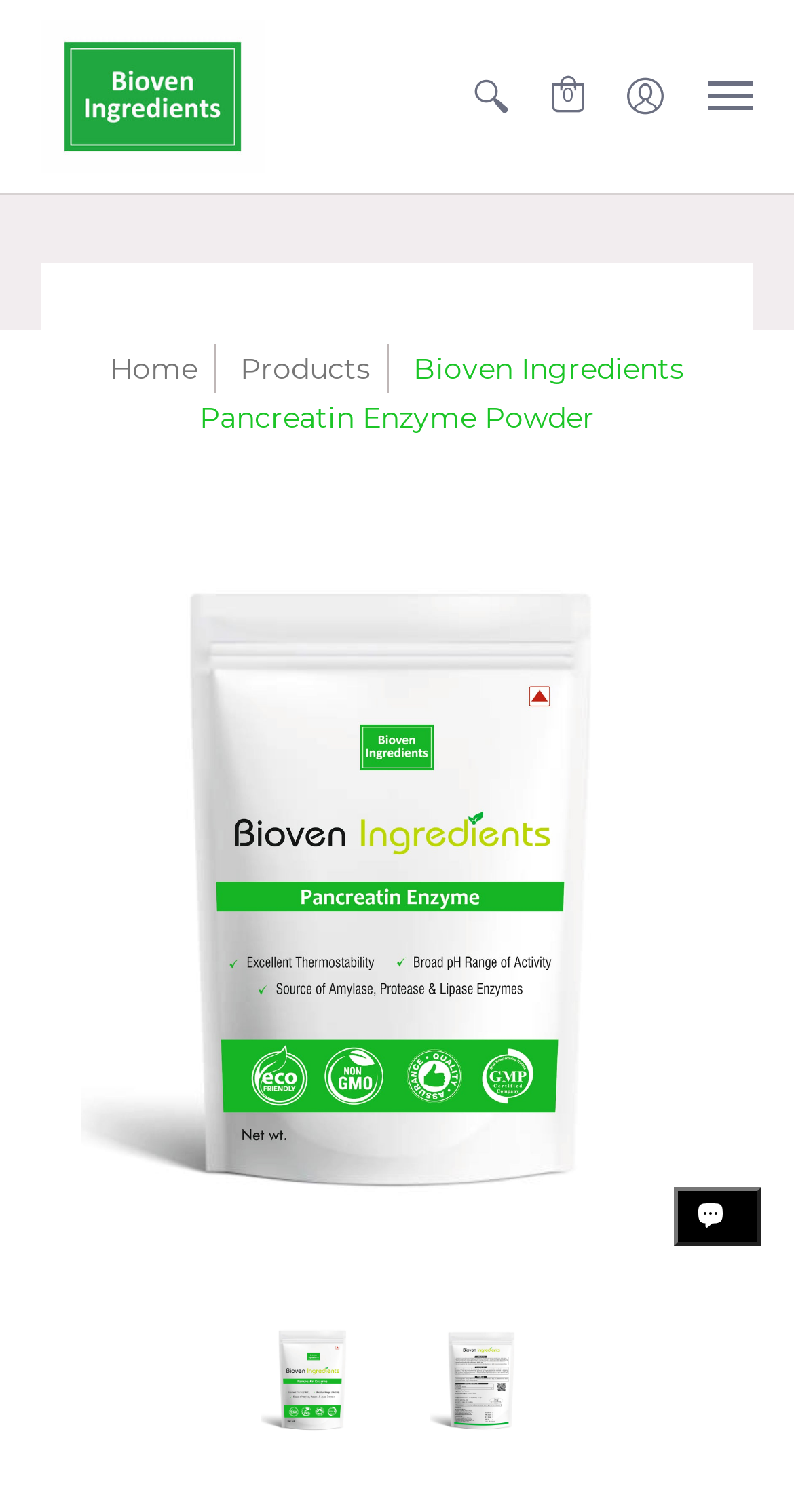What is the headline of the webpage?

Bioven Ingredients Pancreatin Enzyme Powder